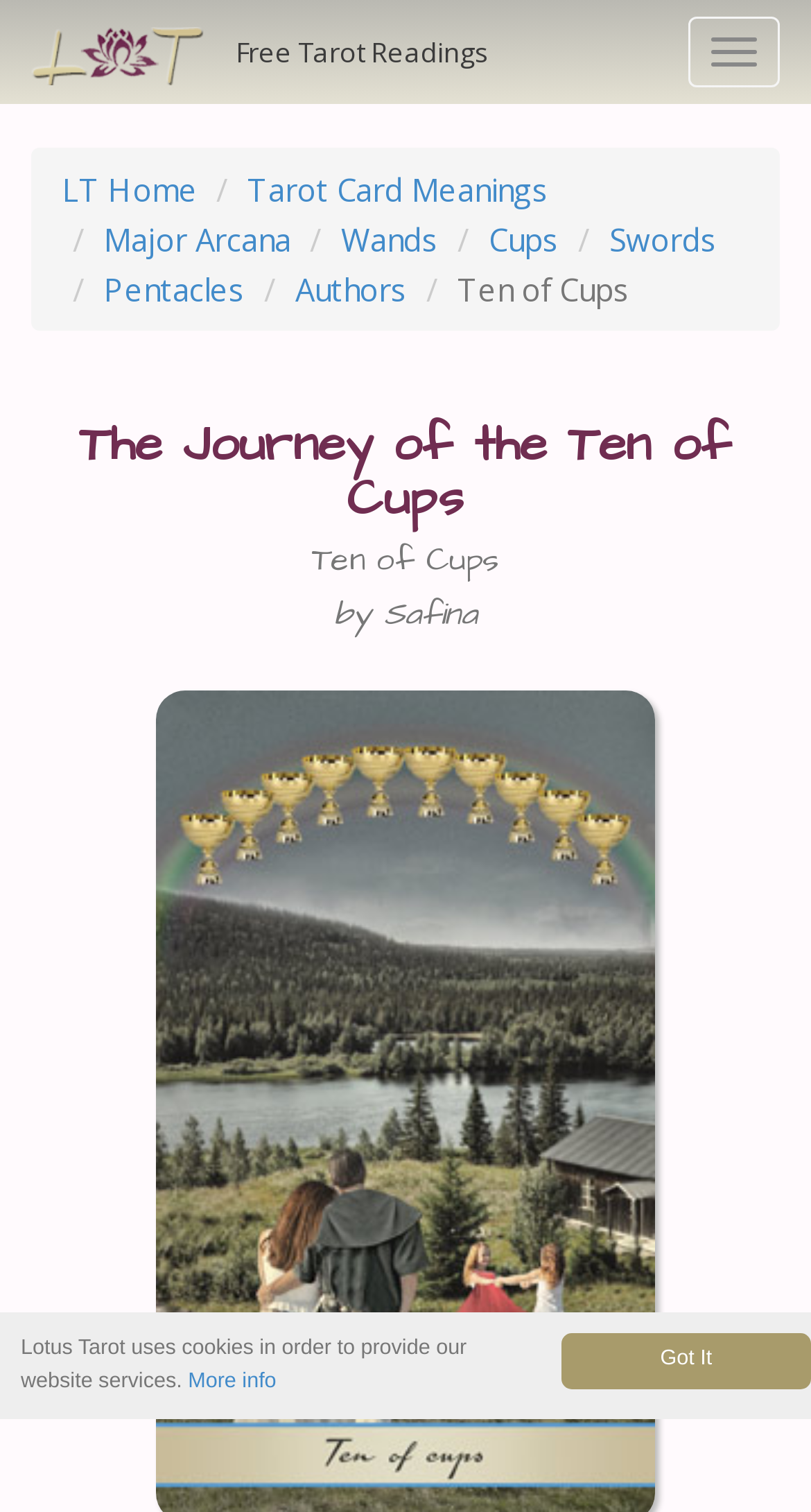Determine the bounding box coordinates (top-left x, top-left y, bottom-right x, bottom-right y) of the UI element described in the following text: Tarot Card Meanings

[0.305, 0.111, 0.677, 0.139]